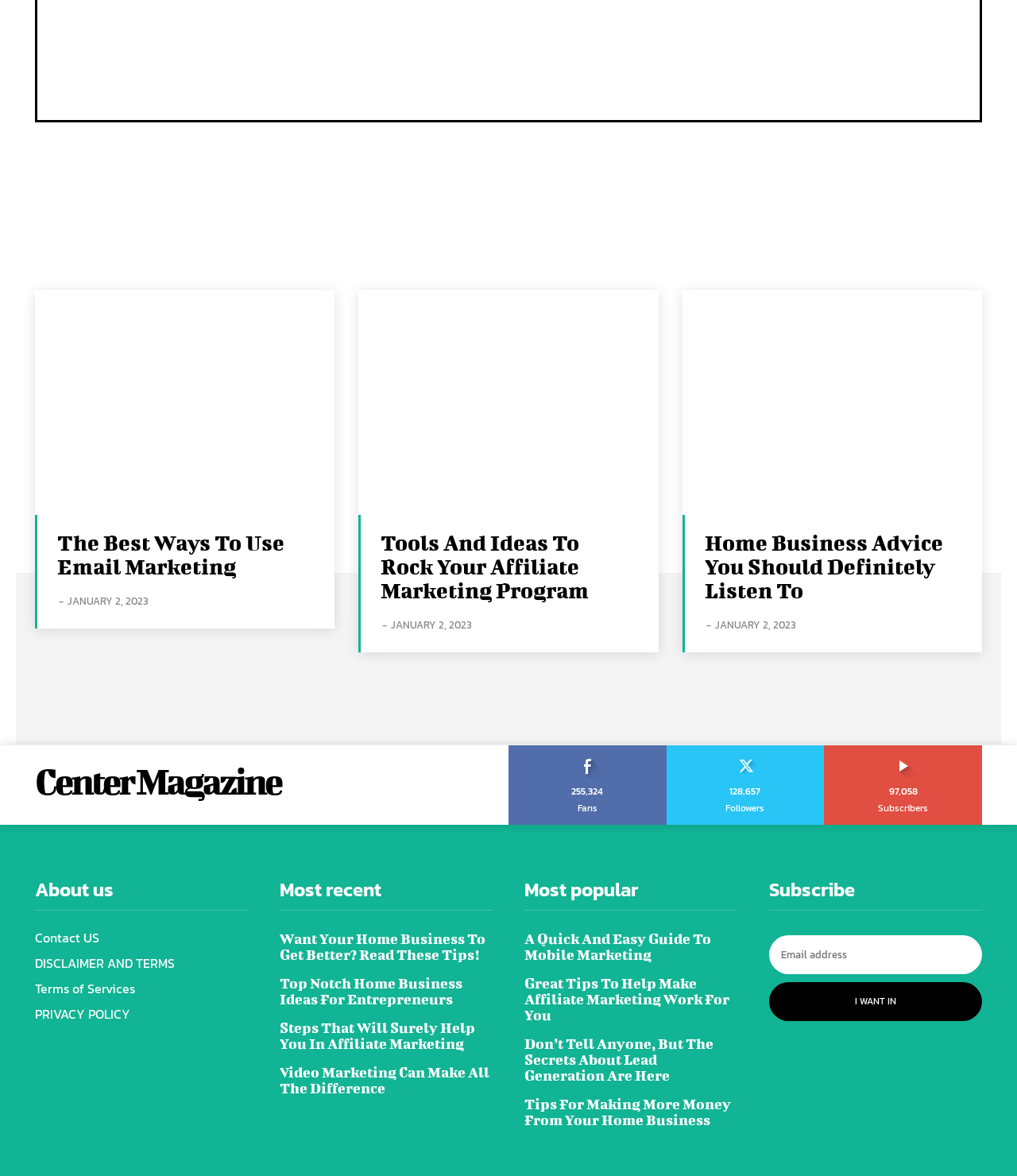What is the purpose of the textbox at the bottom of the page?
Please provide a comprehensive and detailed answer to the question.

I noticed a textbox with a label 'email' and a button 'I WANT IN' next to it. This suggests that the textbox is used to input an email address to subscribe to a newsletter or some other kind of update.